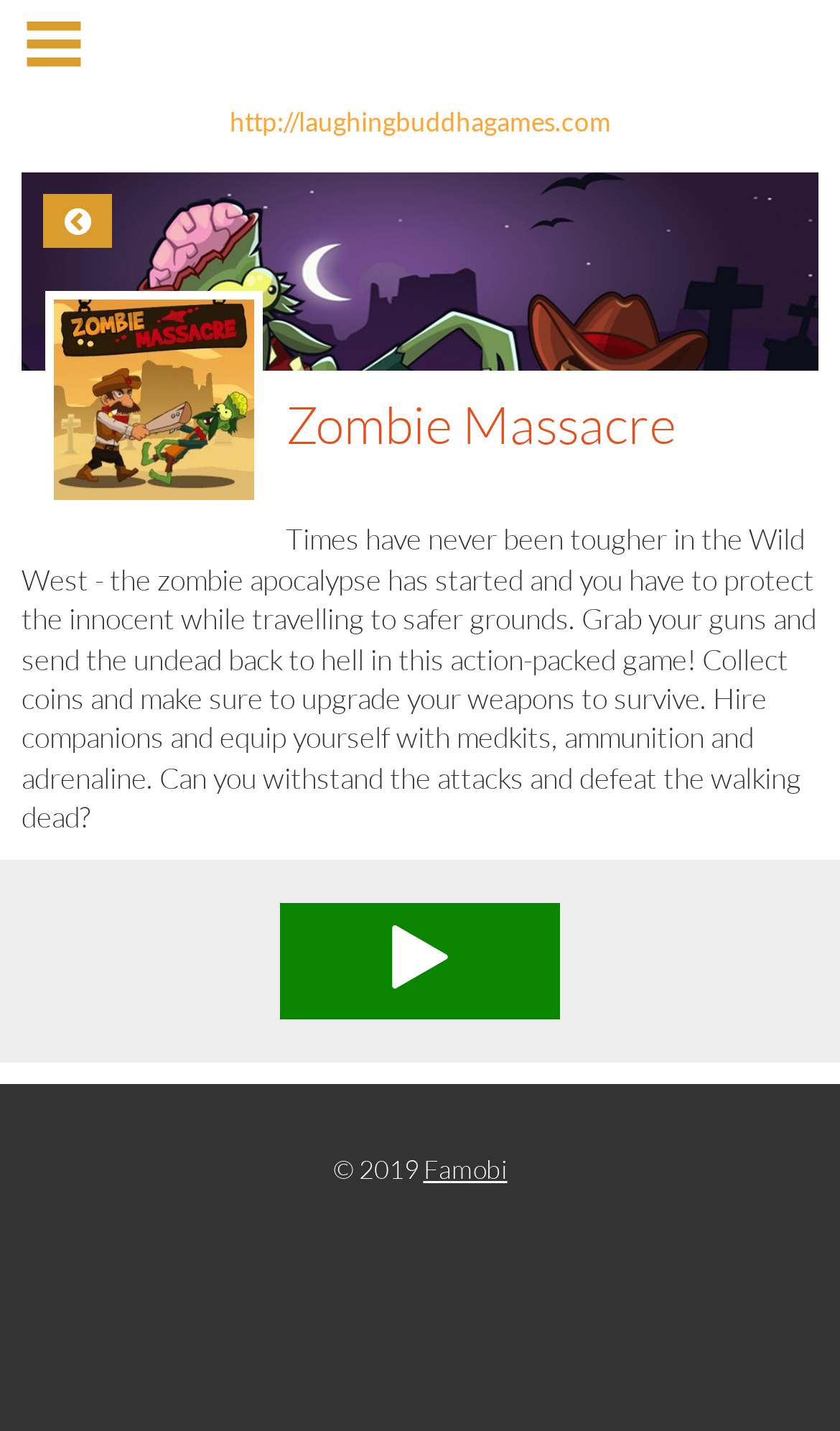What is the purpose of collecting coins in the game?
Using the image, give a concise answer in the form of a single word or short phrase.

Upgrade weapons